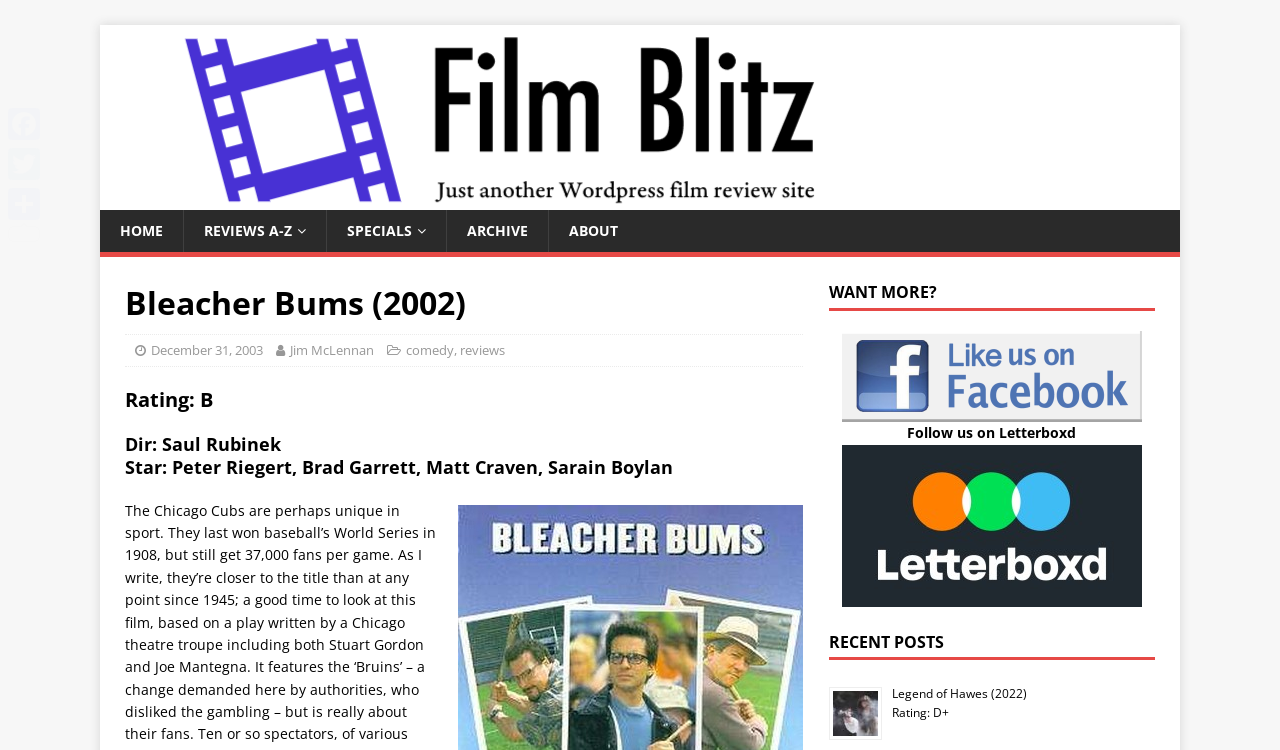Provide a brief response to the question below using a single word or phrase: 
What is the name of the director of the movie Bleacher Bums?

Saul Rubinek